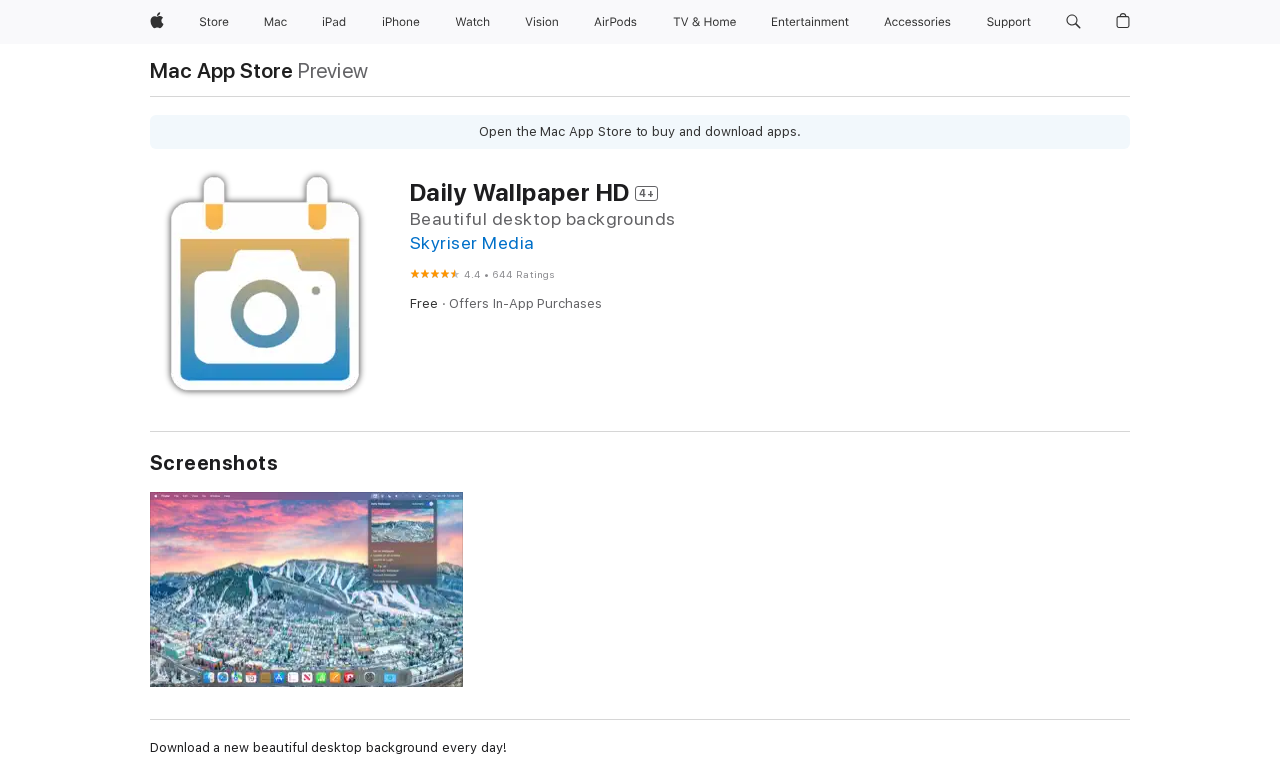Pinpoint the bounding box coordinates of the clickable element needed to complete the instruction: "Click Apple". The coordinates should be provided as four float numbers between 0 and 1: [left, top, right, bottom].

[0.111, 0.0, 0.134, 0.057]